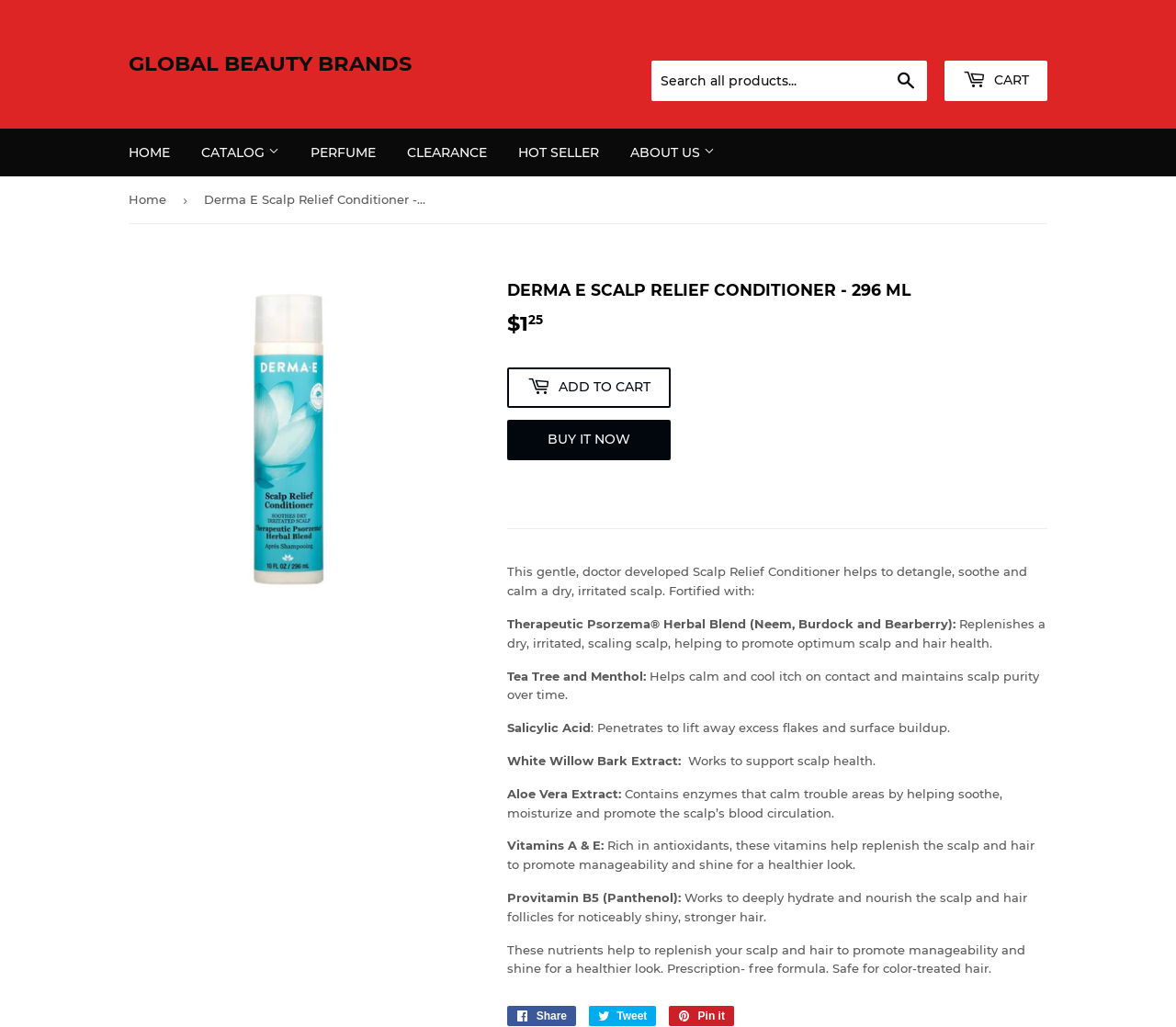Please identify the coordinates of the bounding box that should be clicked to fulfill this instruction: "Go to home page".

[0.098, 0.125, 0.156, 0.172]